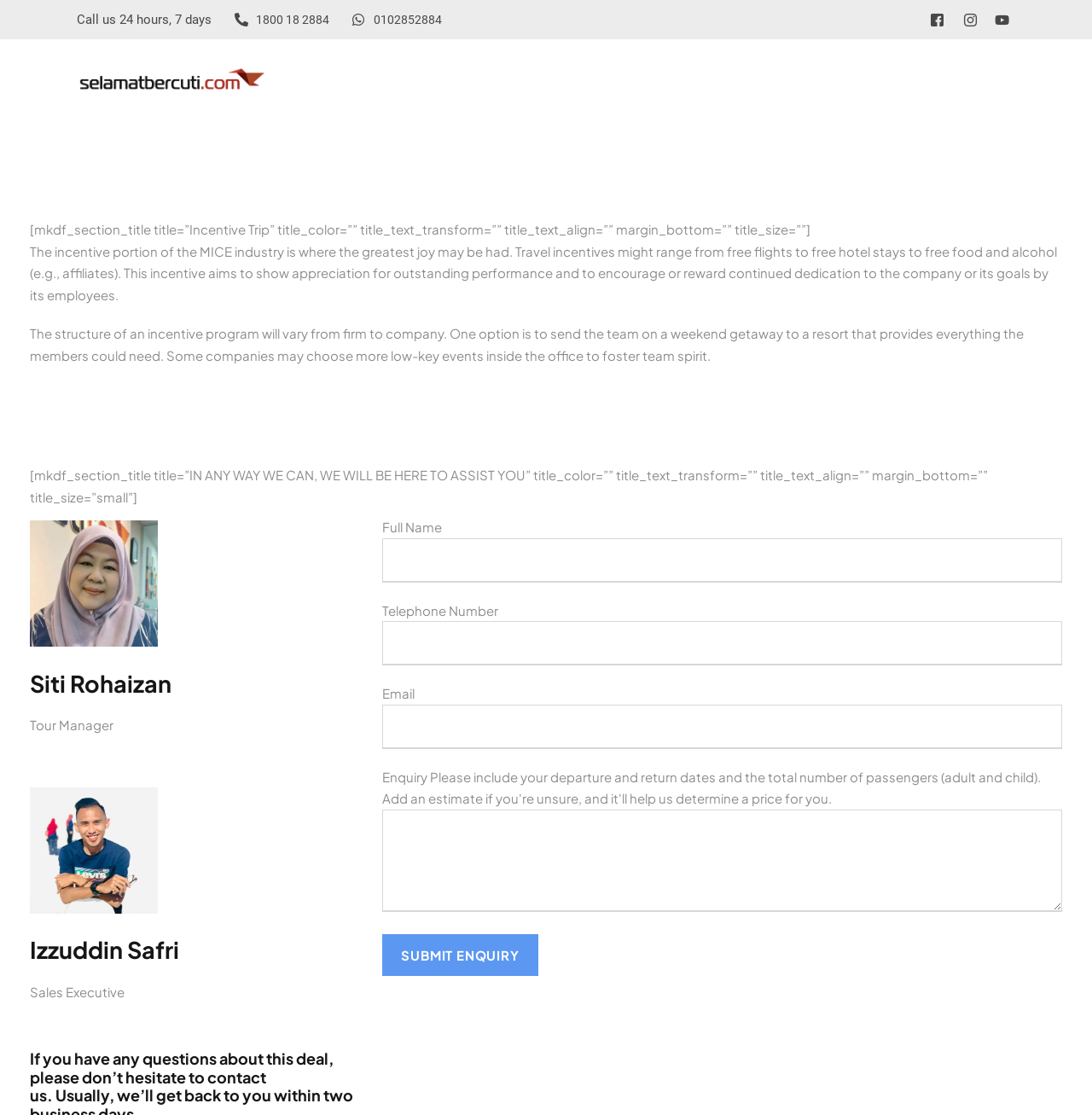Can you determine the bounding box coordinates of the area that needs to be clicked to fulfill the following instruction: "Contact us through Facebook"?

[0.845, 0.006, 0.868, 0.029]